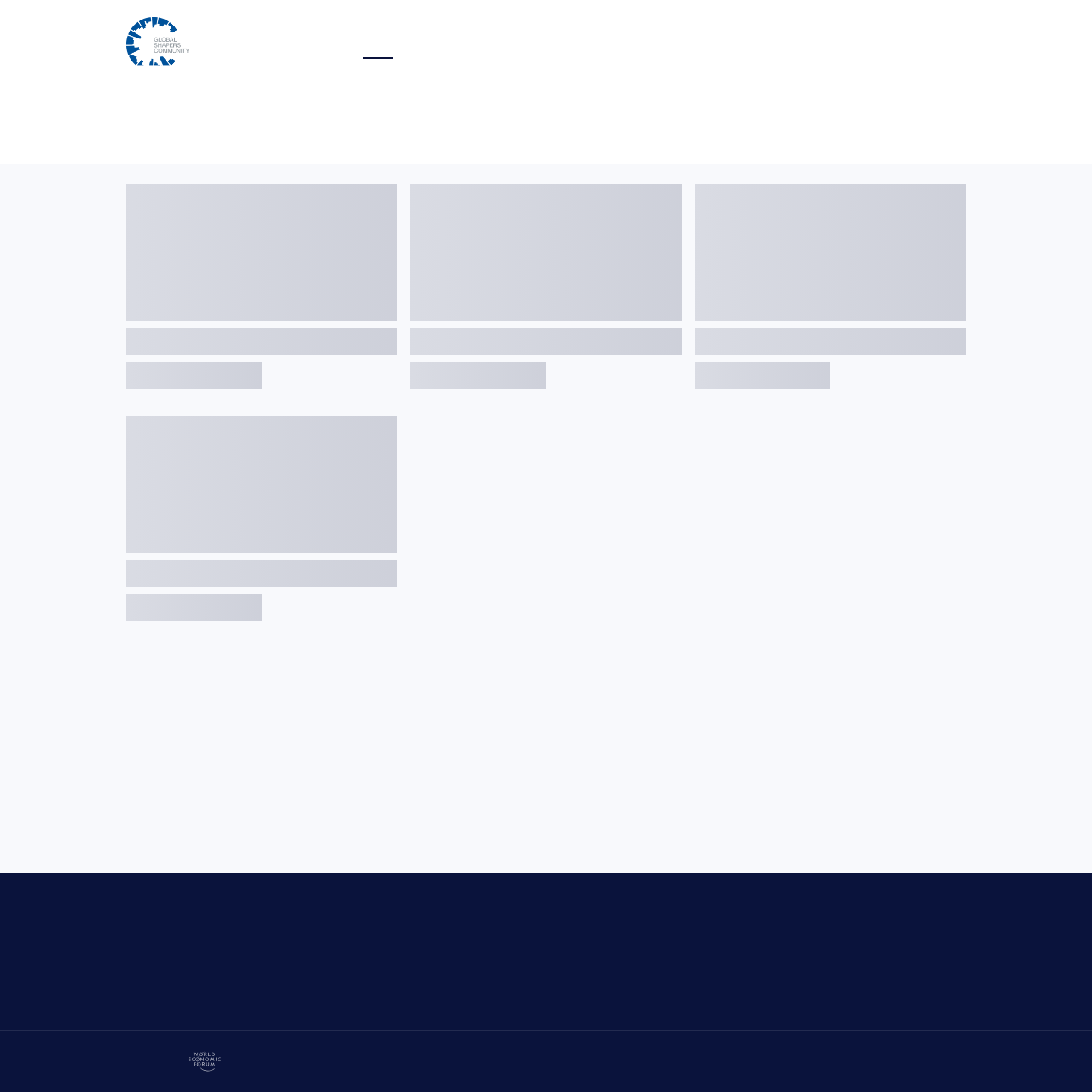Please identify the bounding box coordinates of the element I should click to complete this instruction: 'View the Privacy Policy & Terms of Service'. The coordinates should be given as four float numbers between 0 and 1, like this: [left, top, right, bottom].

[0.74, 0.962, 0.884, 0.981]